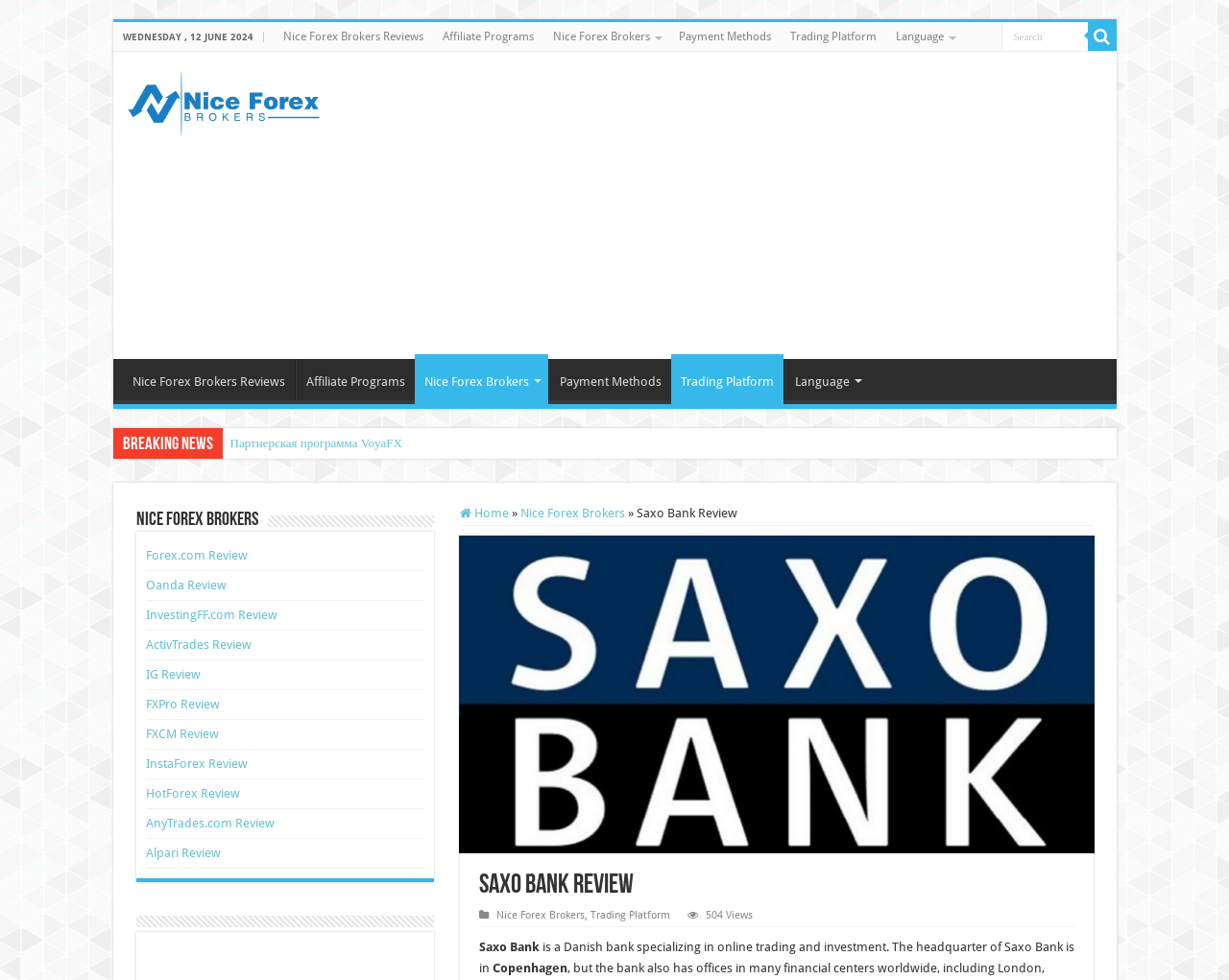Please provide a brief answer to the question using only one word or phrase: 
How many views does the Saxo Bank review have?

504 Views